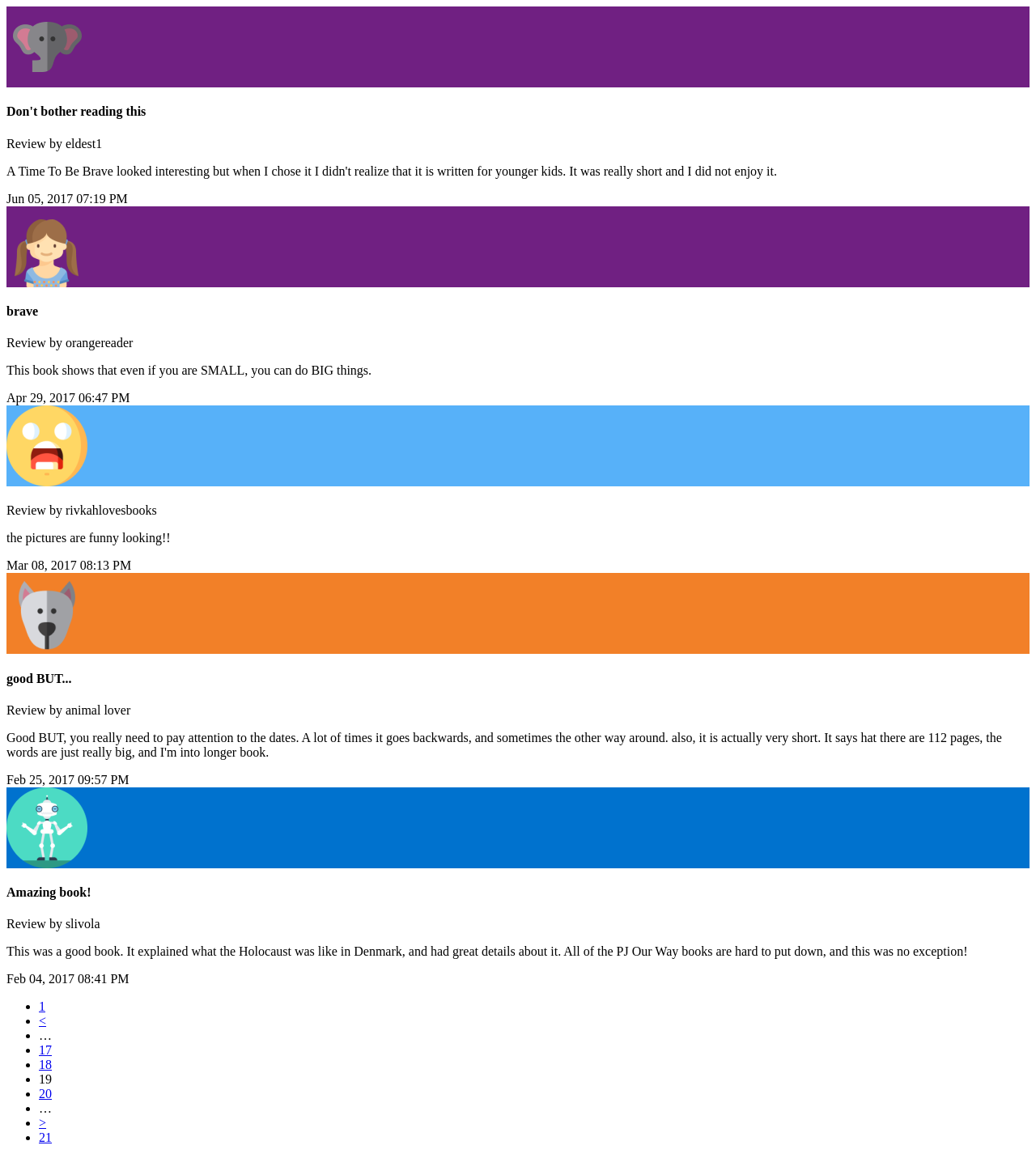Please use the details from the image to answer the following question comprehensively:
How many pages are there in total?

The pager navigation element at the bottom of the page has links to pages 1, 17, 18, 19, 20, and 21, indicating that there are 21 pages in total.